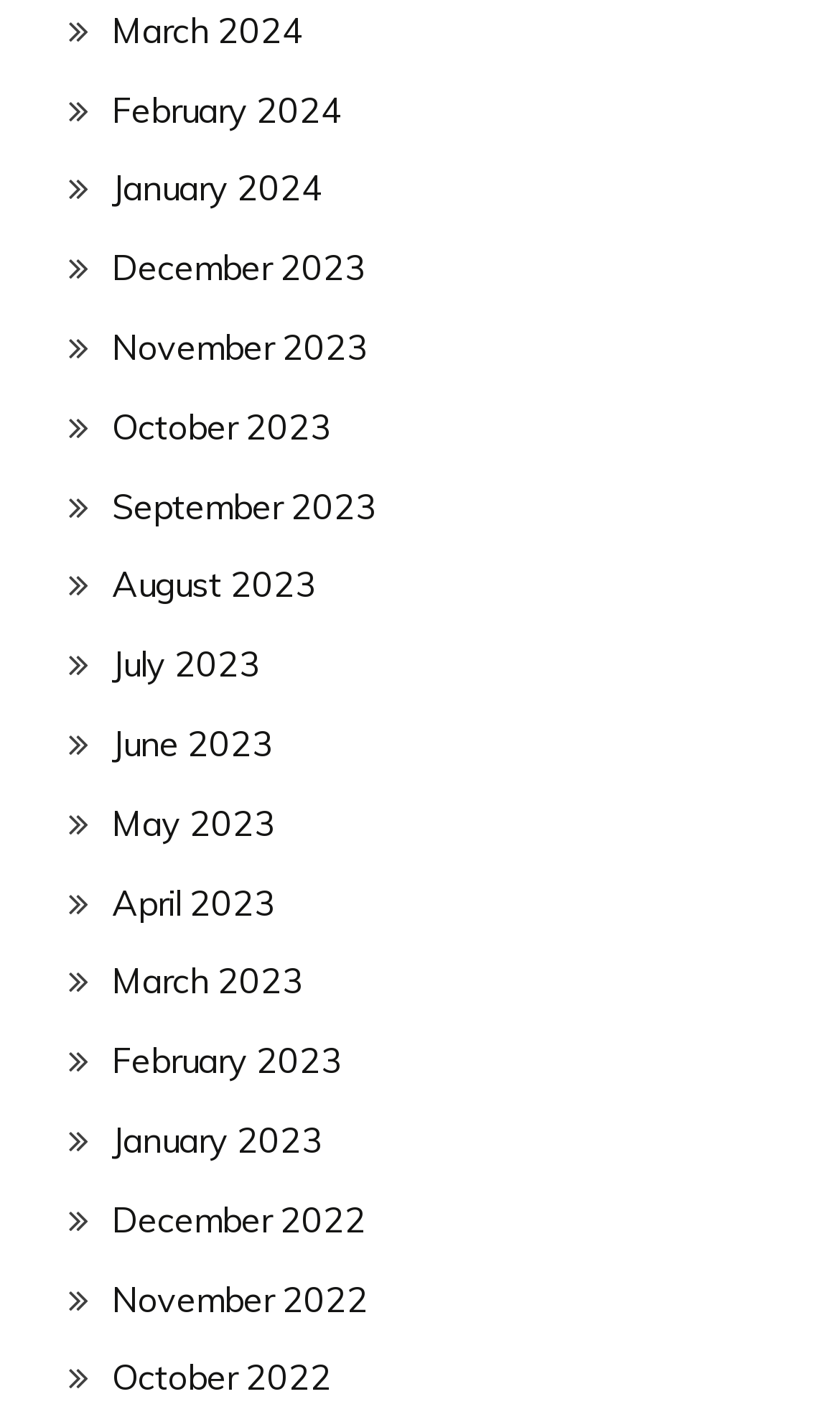Please determine the bounding box coordinates of the element to click in order to execute the following instruction: "view March 2024". The coordinates should be four float numbers between 0 and 1, specified as [left, top, right, bottom].

[0.133, 0.006, 0.362, 0.036]